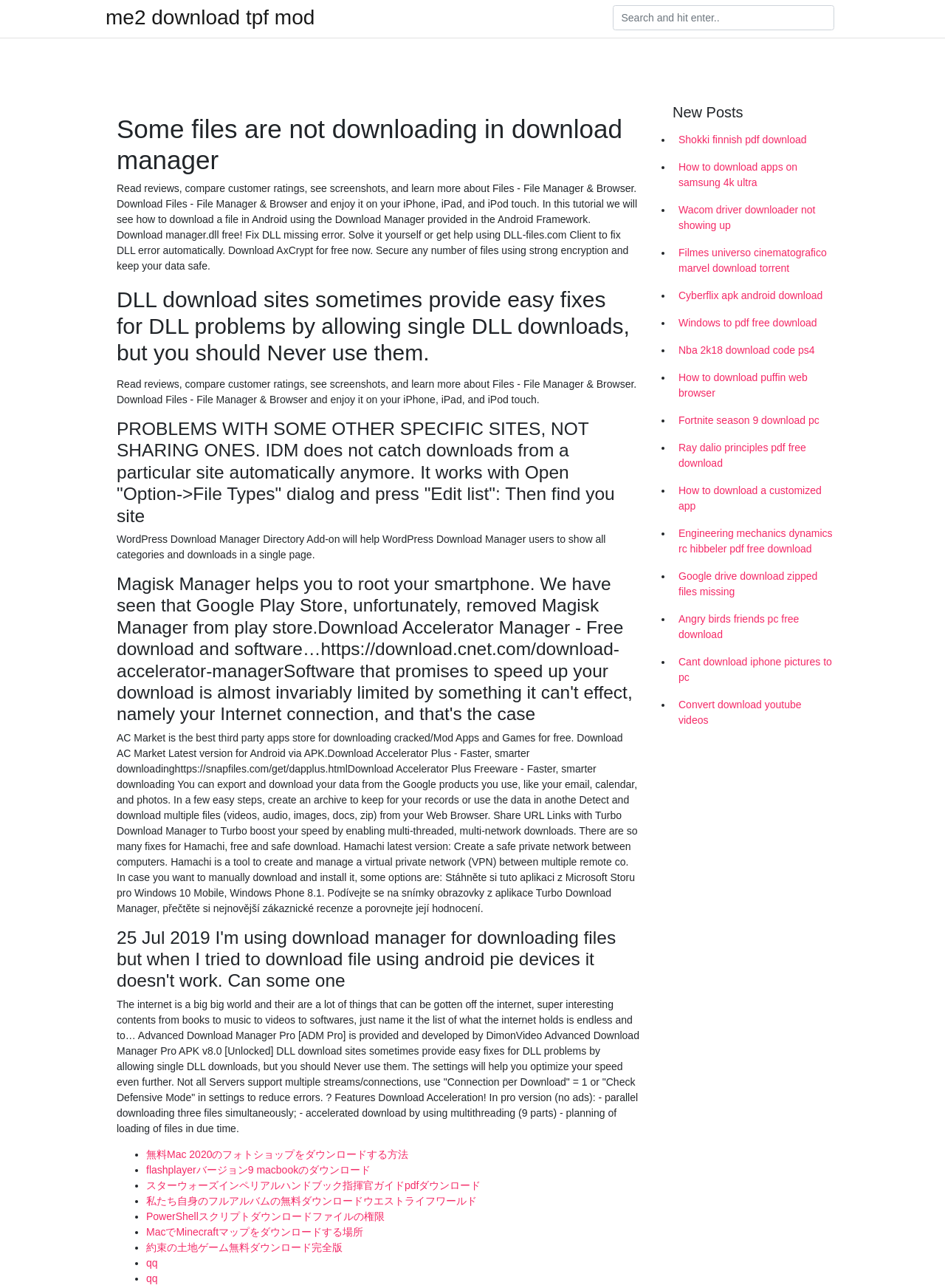Determine the bounding box coordinates of the UI element described by: "Windows to pdf free download".

[0.712, 0.24, 0.888, 0.261]